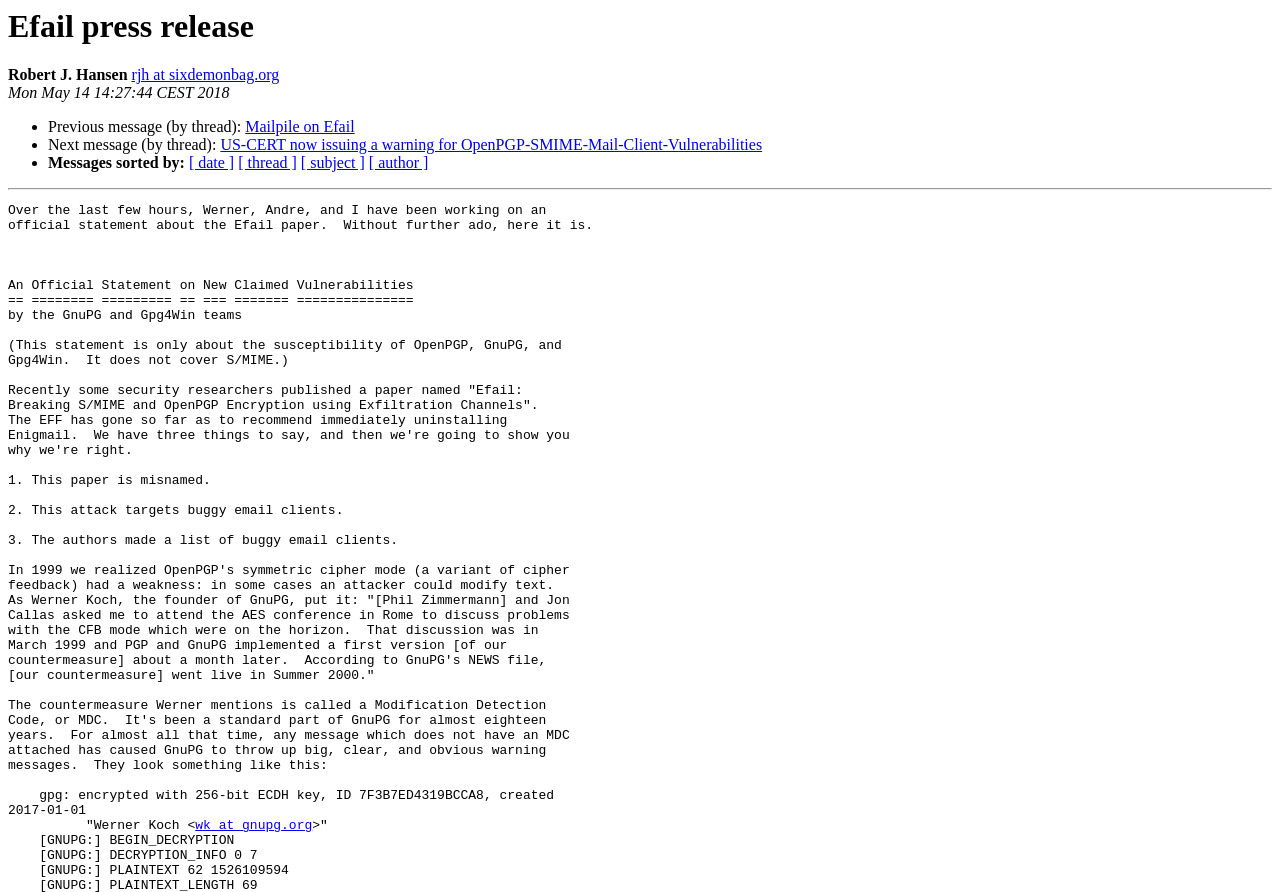Can you pinpoint the bounding box coordinates for the clickable element required for this instruction: "Read Werner Koch's email"? The coordinates should be four float numbers between 0 and 1, i.e., [left, top, right, bottom].

[0.153, 0.918, 0.244, 0.934]